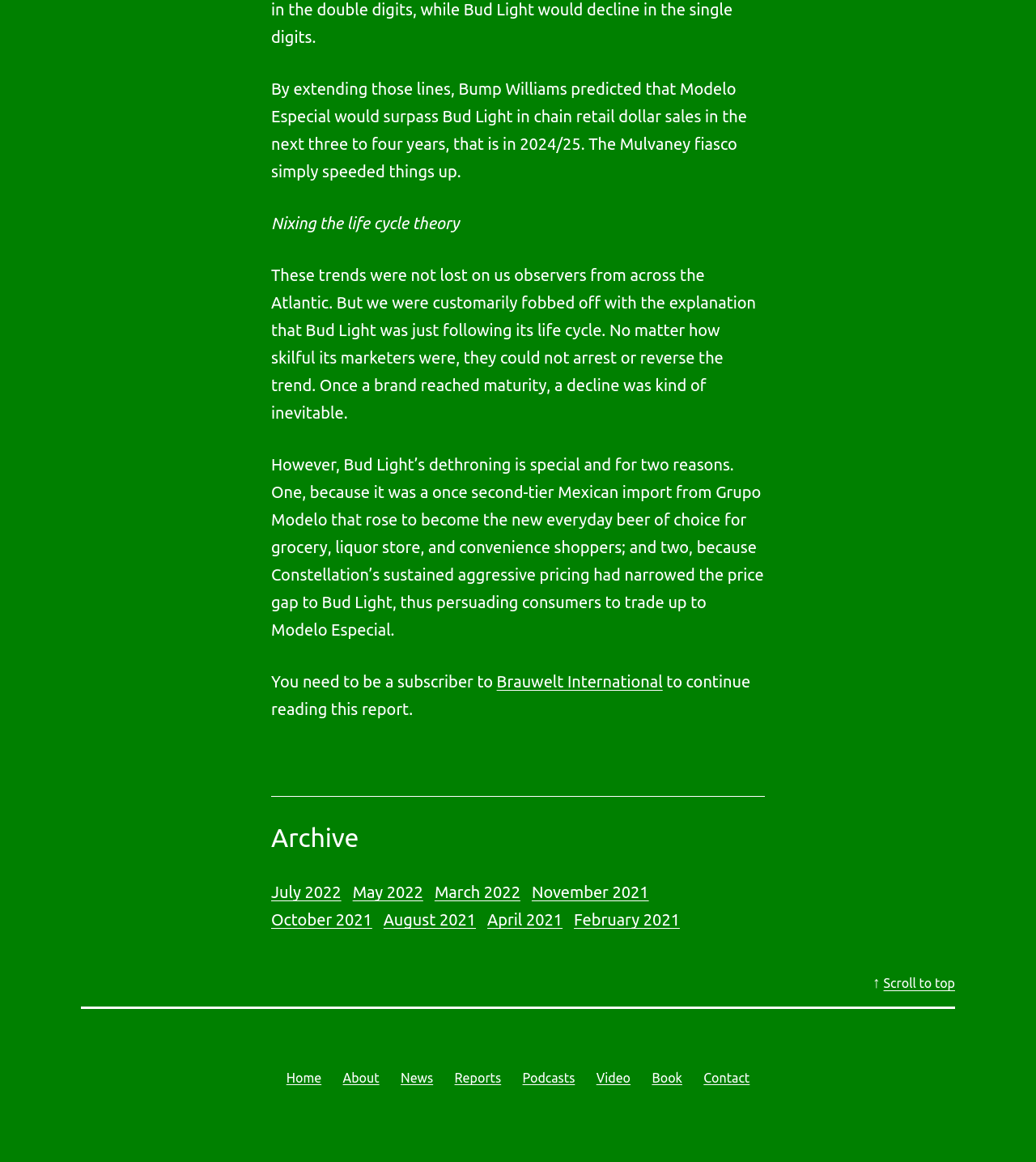Determine the bounding box coordinates of the UI element that matches the following description: "Home". The coordinates should be four float numbers between 0 and 1 in the format [left, top, right, bottom].

[0.266, 0.909, 0.321, 0.945]